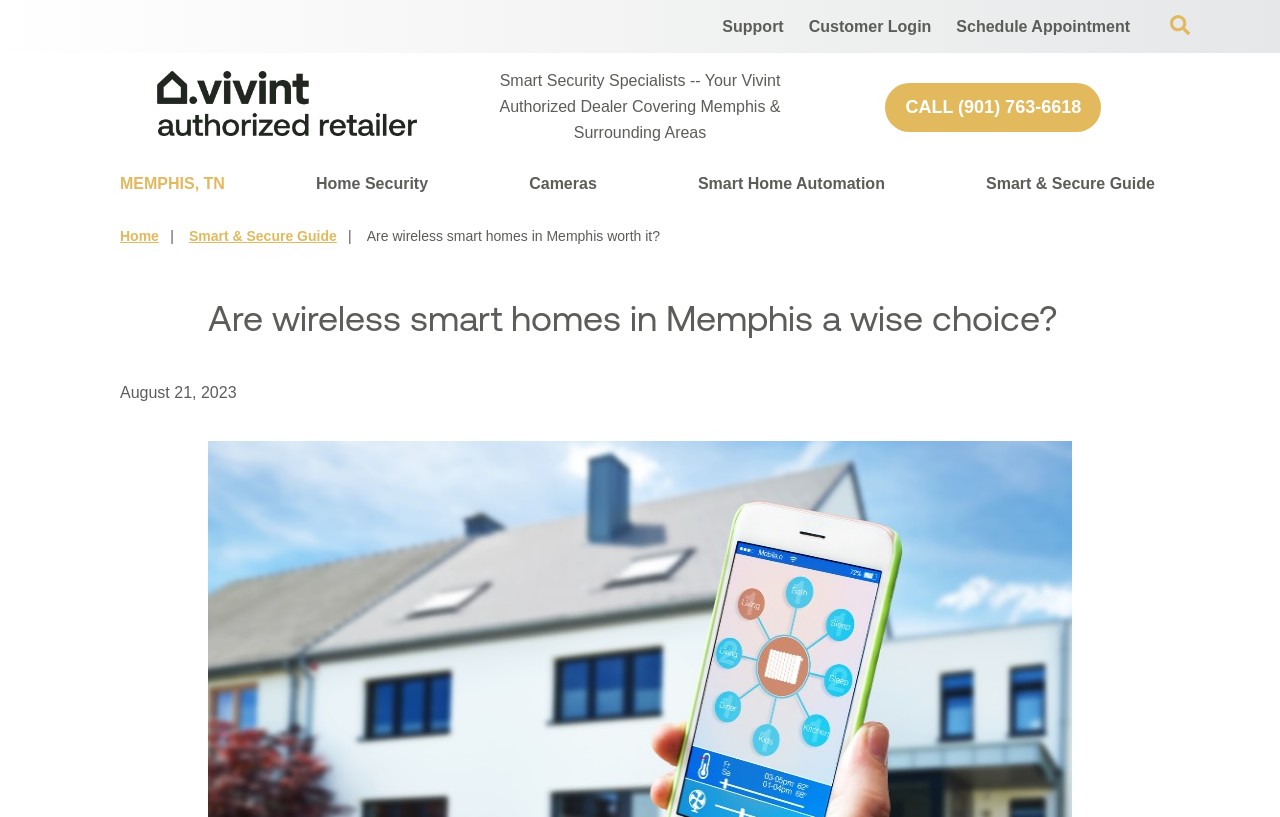What is the city and state mentioned on the webpage?
Based on the image, answer the question with a single word or brief phrase.

MEMPHIS, TN